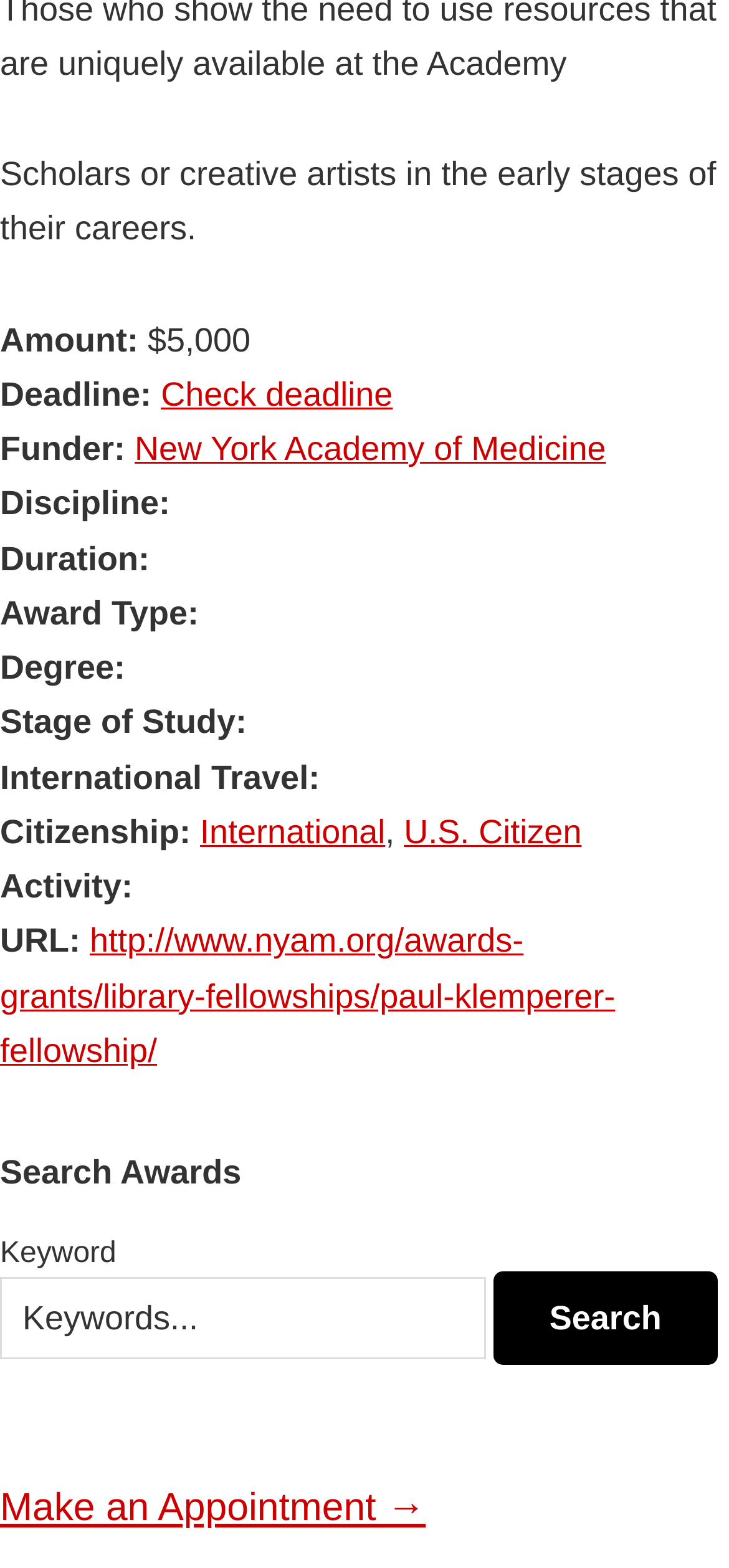Please identify the bounding box coordinates of the element on the webpage that should be clicked to follow this instruction: "Search for awards". The bounding box coordinates should be given as four float numbers between 0 and 1, formatted as [left, top, right, bottom].

[0.677, 0.81, 0.984, 0.871]